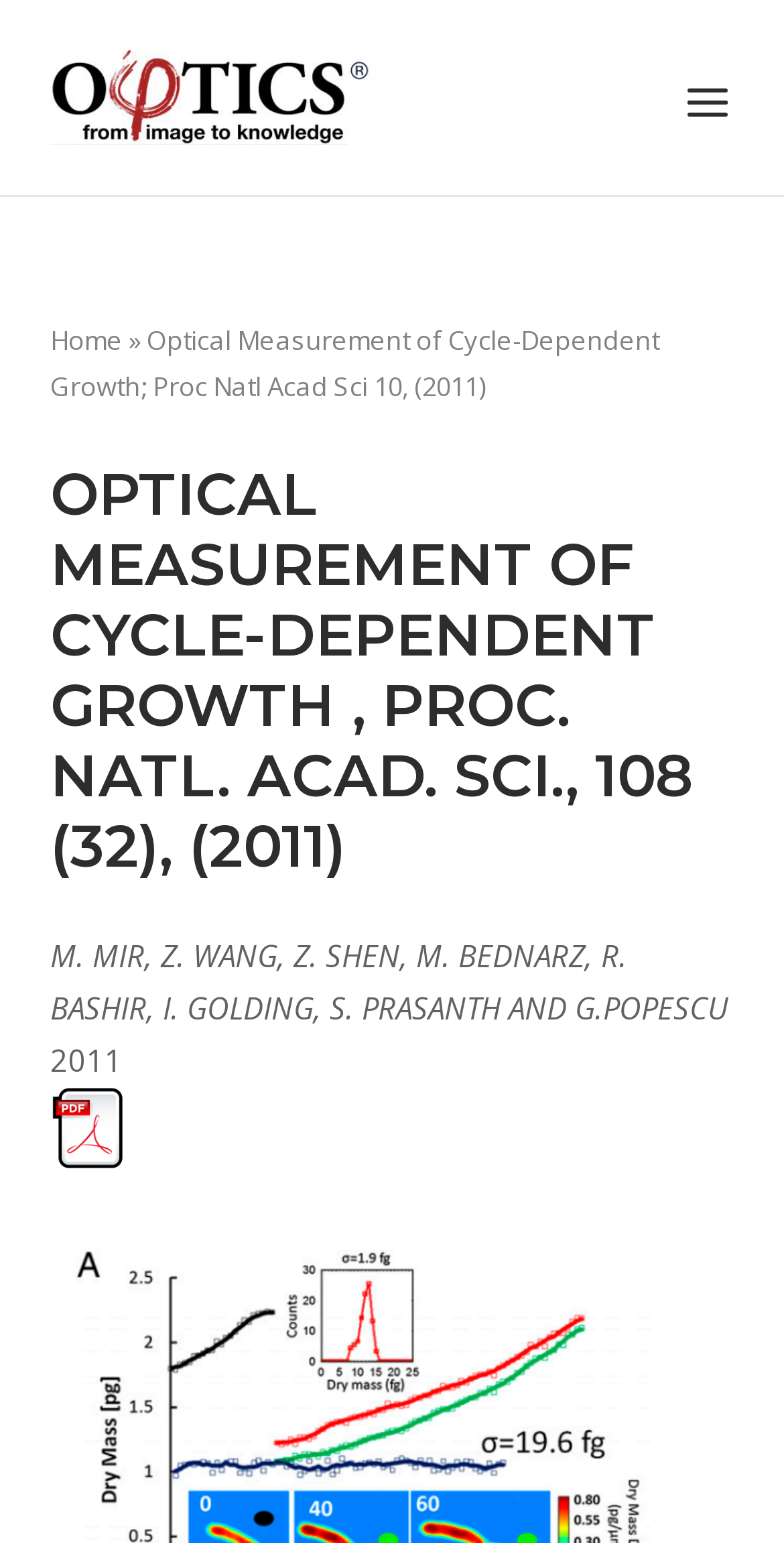Give a concise answer of one word or phrase to the question: 
What is the type of the second element in the accessibility tree?

link